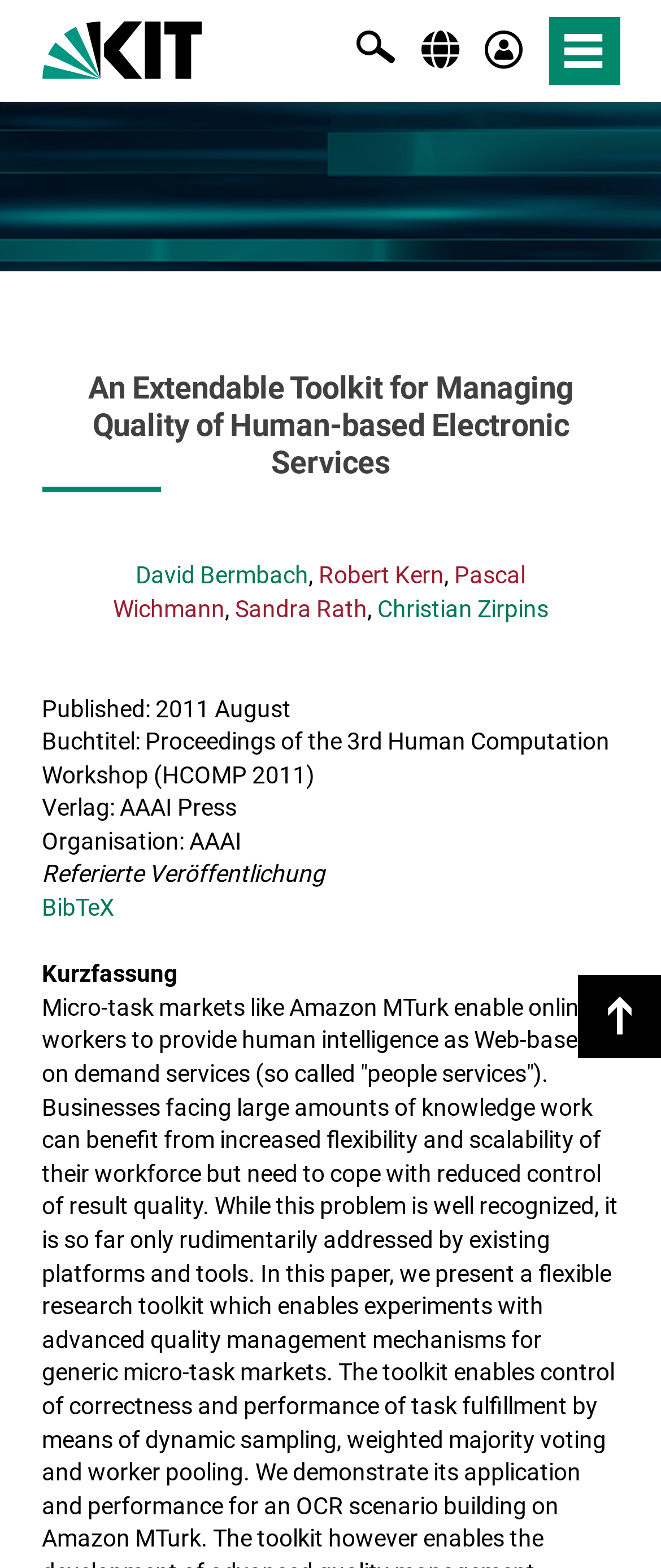Determine the bounding box coordinates of the clickable element necessary to fulfill the instruction: "scroll back to top". Provide the coordinates as four float numbers within the 0 to 1 range, i.e., [left, top, right, bottom].

[0.874, 0.622, 1.0, 0.675]